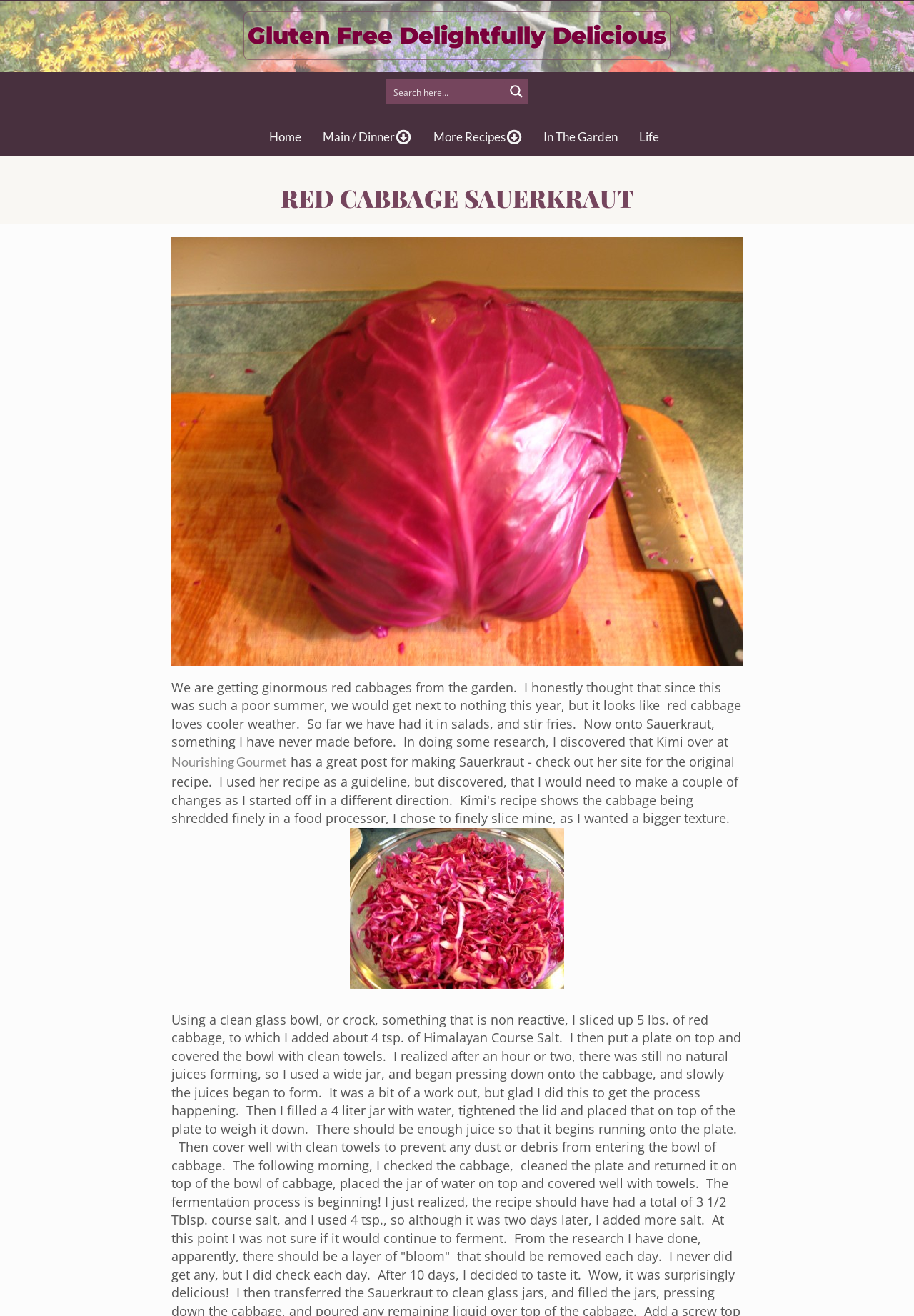Determine the bounding box coordinates for the clickable element required to fulfill the instruction: "Click on the 'Home' link". Provide the coordinates as four float numbers between 0 and 1, i.e., [left, top, right, bottom].

None